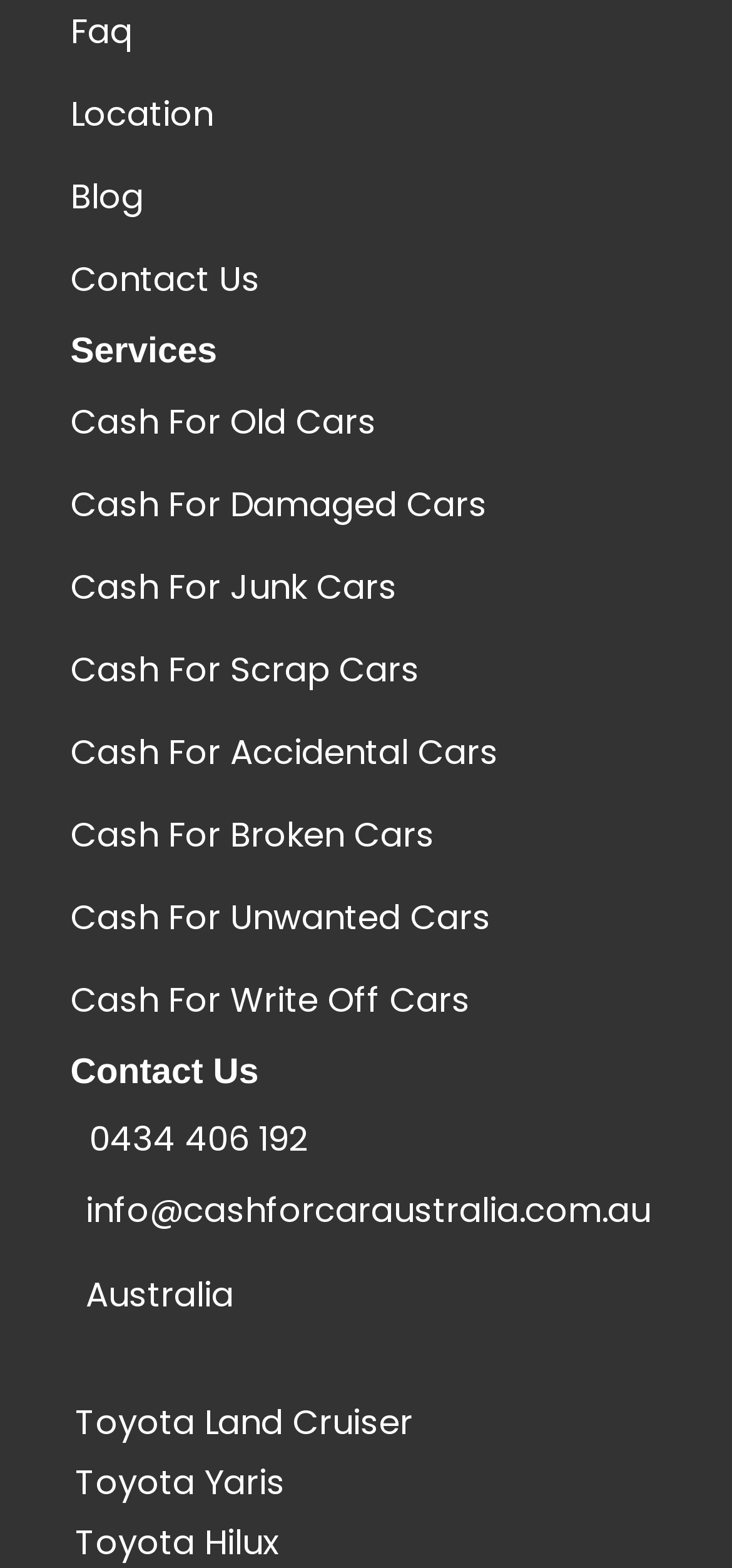How many headings are there on the webpage?
Refer to the screenshot and answer in one word or phrase.

2